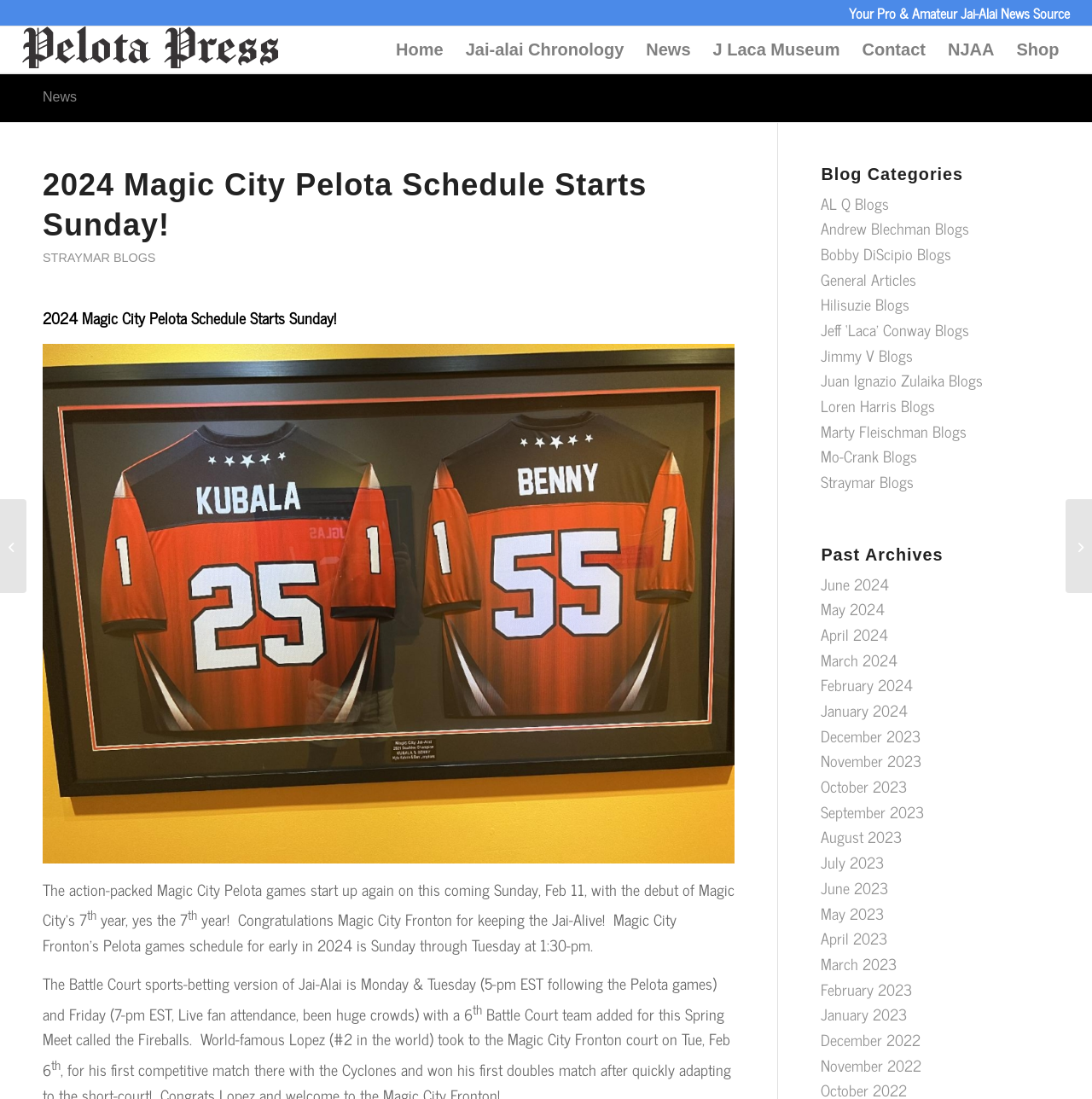What is the main topic of the webpage?
Answer the question with detailed information derived from the image.

The main topic of the webpage can be inferred from the various links and headings on the webpage, which all seem to be related to Jai-Alai, a sport.